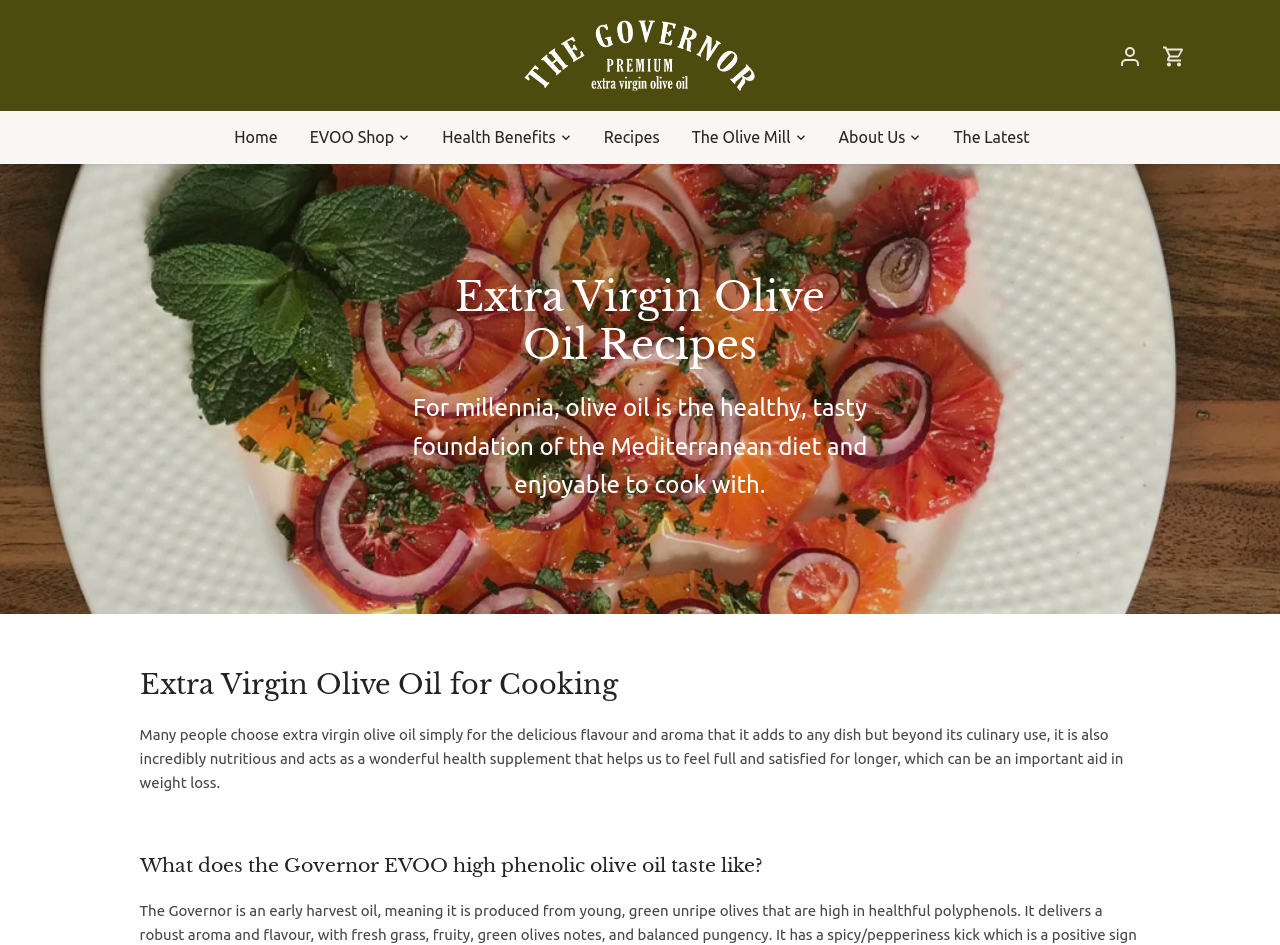Extract the main heading text from the webpage.

Extra Virgin Olive Oil for Cooking